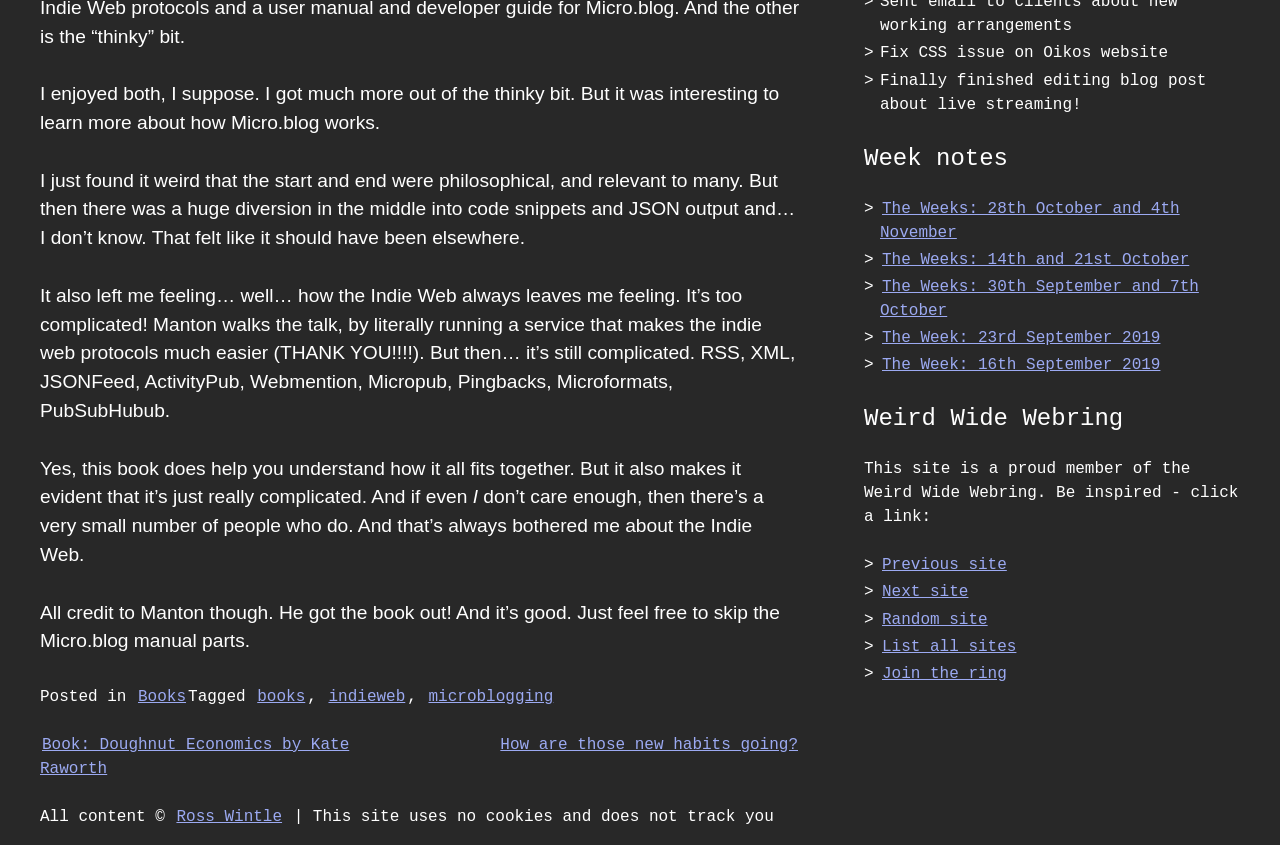Based on the element description Books, identify the bounding box of the UI element in the given webpage screenshot. The coordinates should be in the format (top-left x, top-left y, bottom-right x, bottom-right y) and must be between 0 and 1.

[0.107, 0.811, 0.147, 0.838]